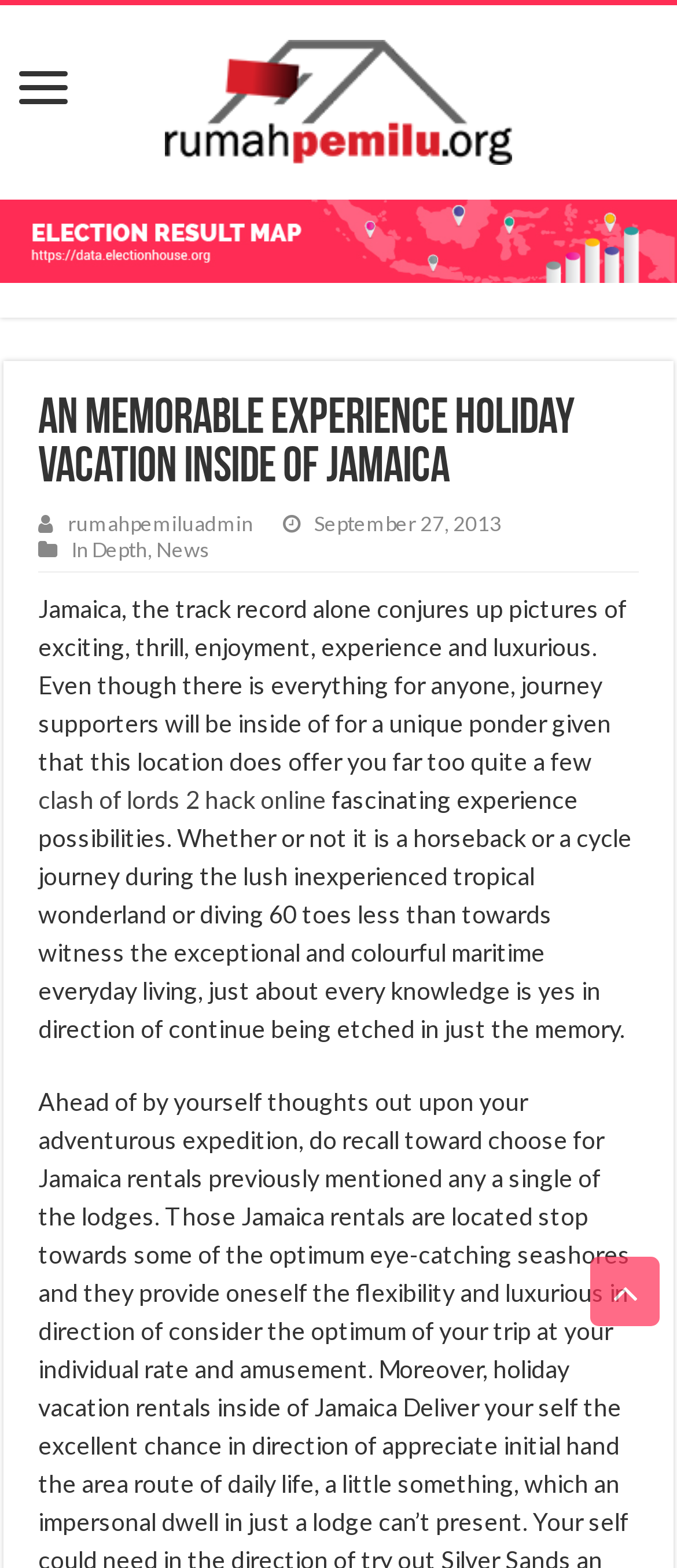What is the name of the website?
Could you give a comprehensive explanation in response to this question?

The name of the website can be determined by looking at the heading element with the text 'Rumah Pemilu' which is a prominent element on the webpage, indicating that it is the title of the website.